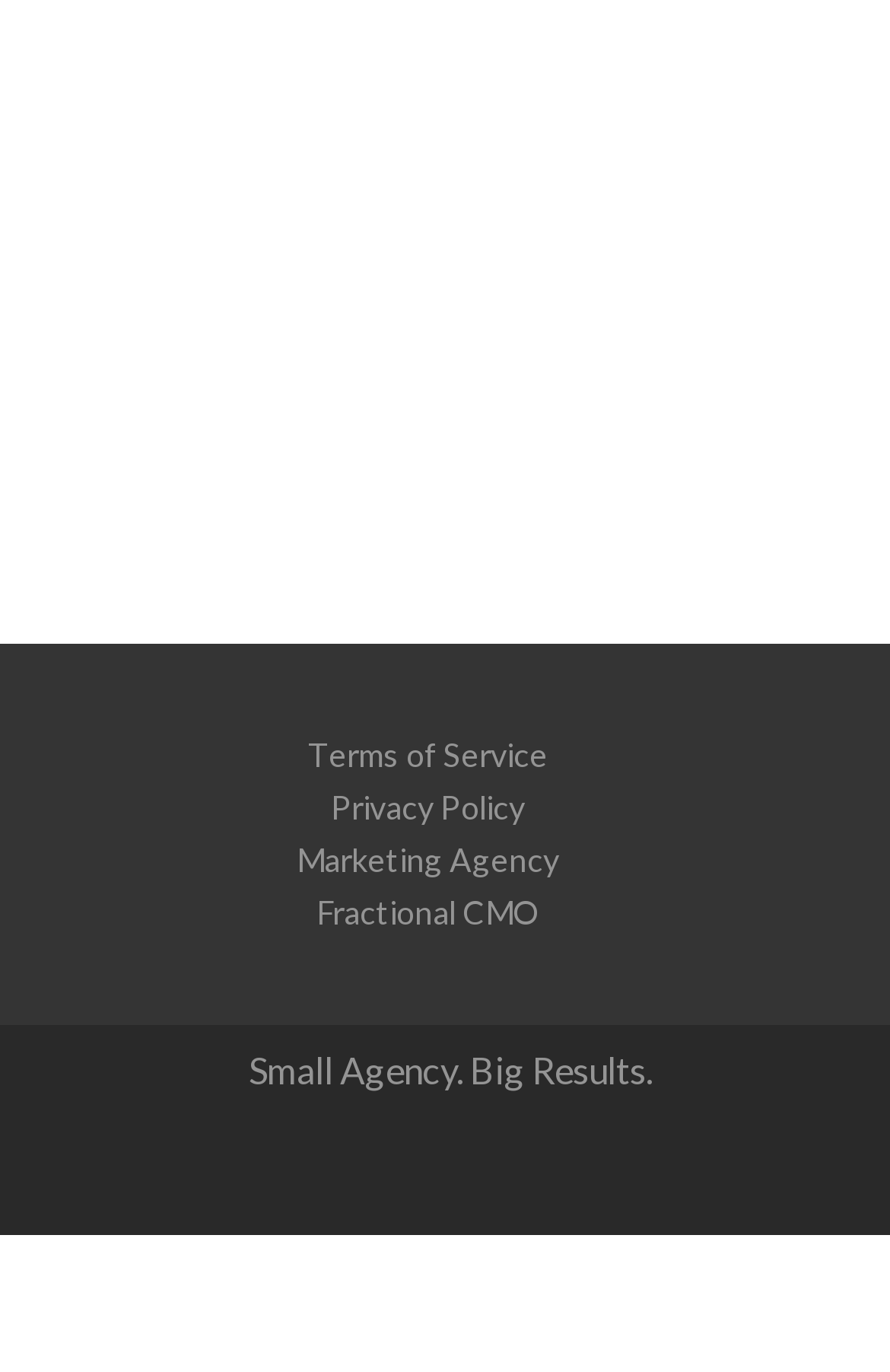What is the location of the 'Privacy Policy' link?
Please respond to the question with a detailed and thorough explanation.

I found the location of the 'Privacy Policy' link by looking at its bounding box coordinates. The y1 and y2 coordinates of the link indicate that it is located at the bottom of the page.